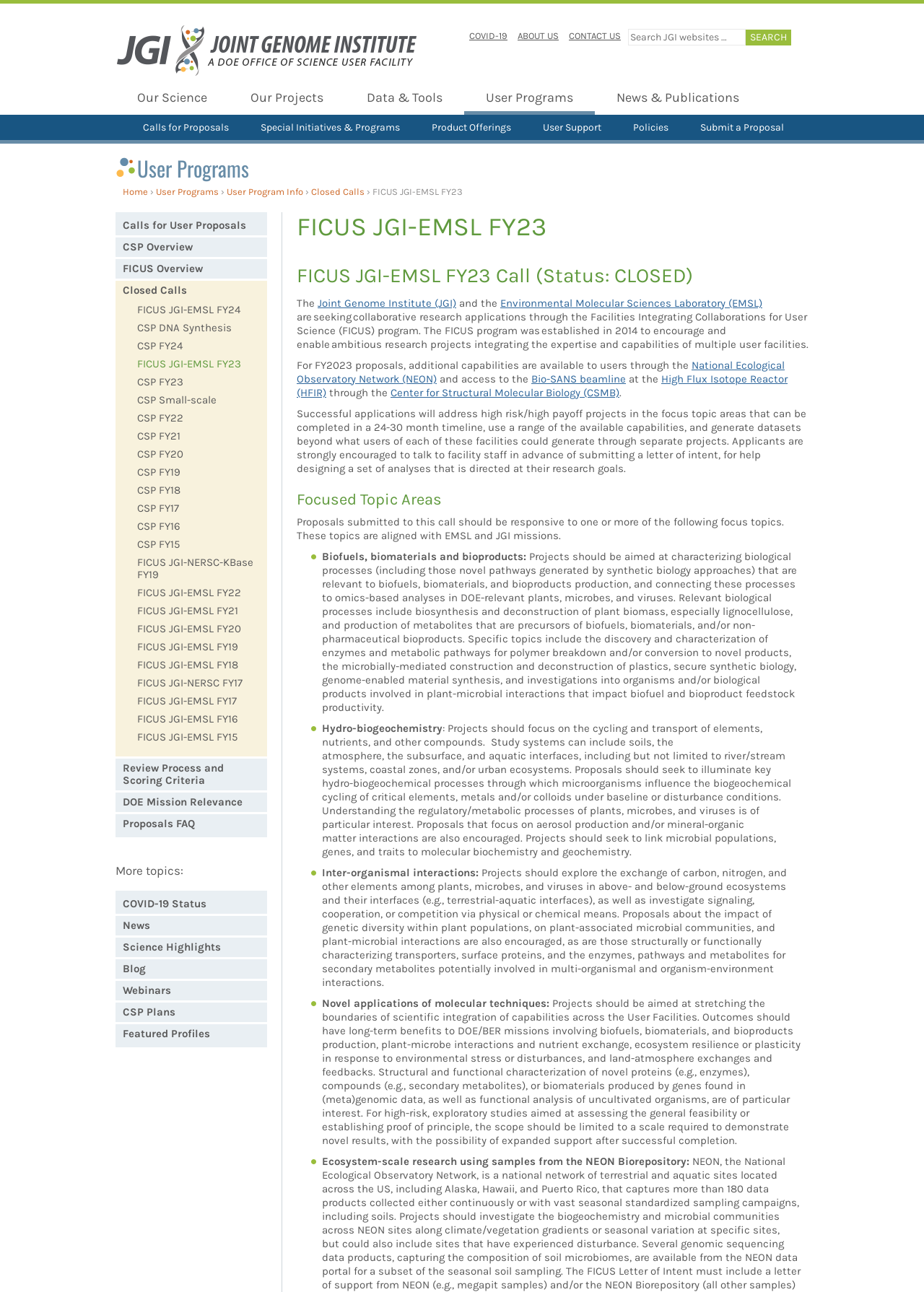Answer this question in one word or a short phrase: What is the status of FICUS JGI-EMSL FY23 Call?

CLOSED